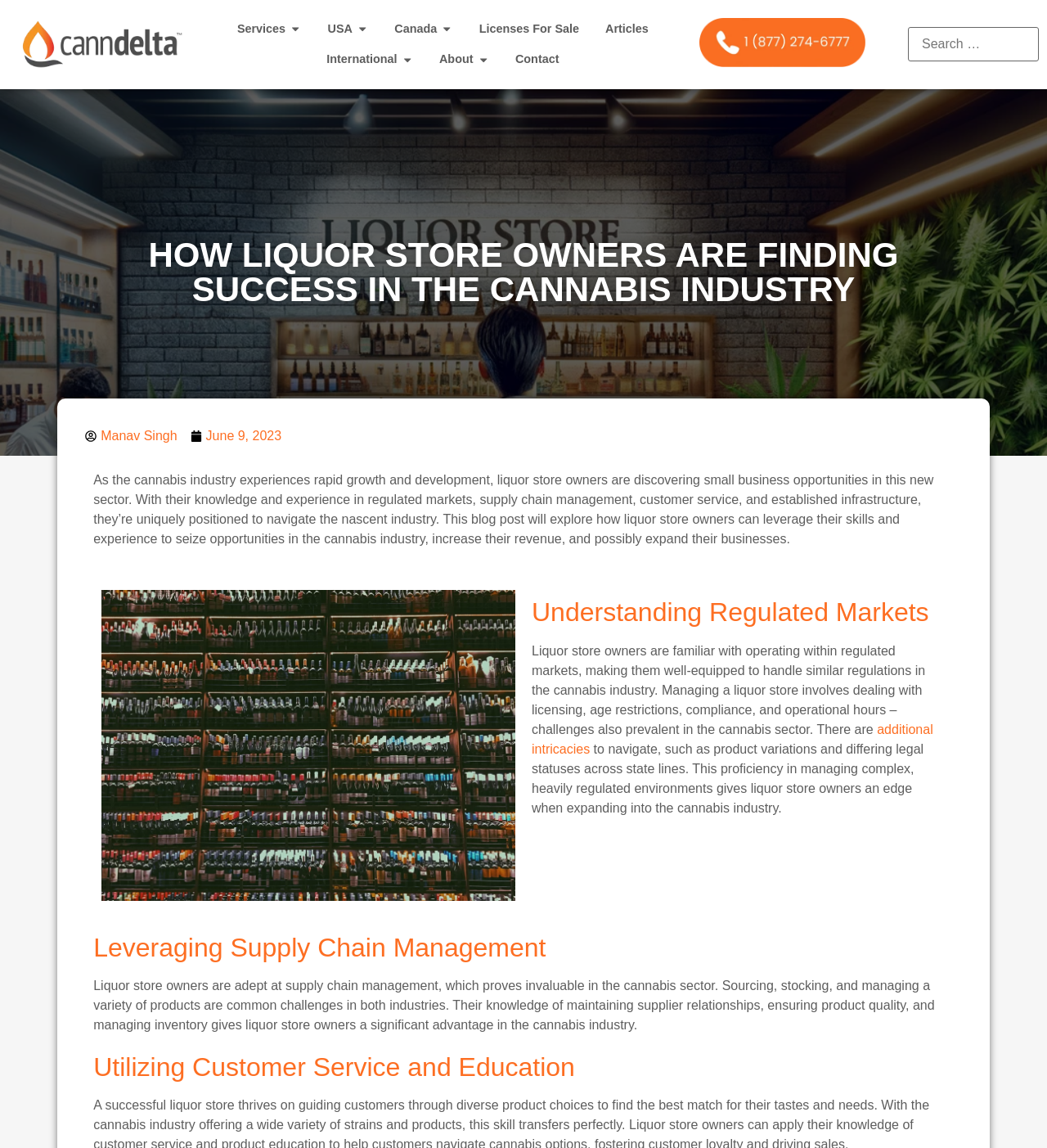Locate the bounding box coordinates of the area where you should click to accomplish the instruction: "Visit 'Videos'".

None